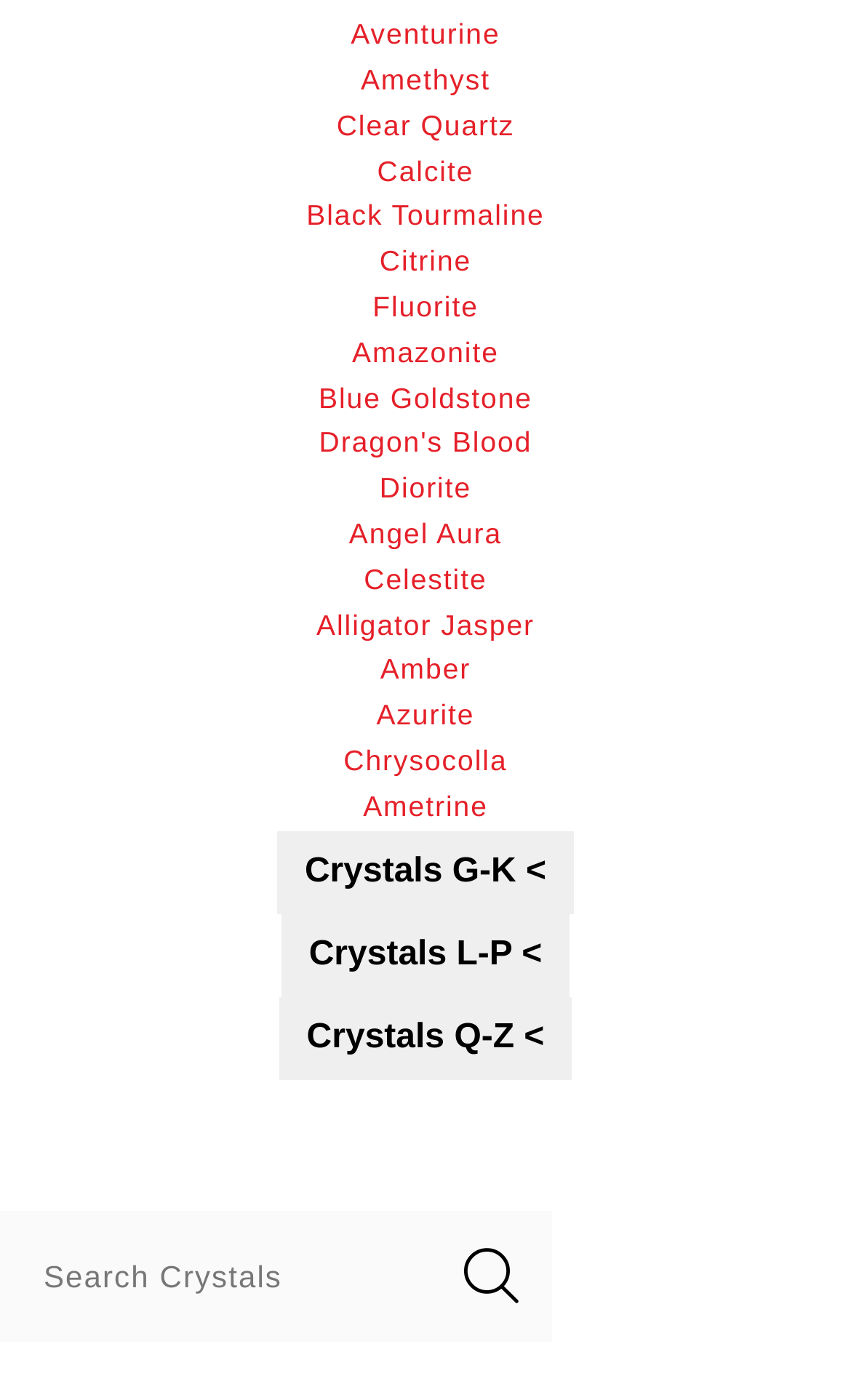Determine the bounding box coordinates of the clickable element necessary to fulfill the instruction: "view David Ortiz' profile". Provide the coordinates as four float numbers within the 0 to 1 range, i.e., [left, top, right, bottom].

None